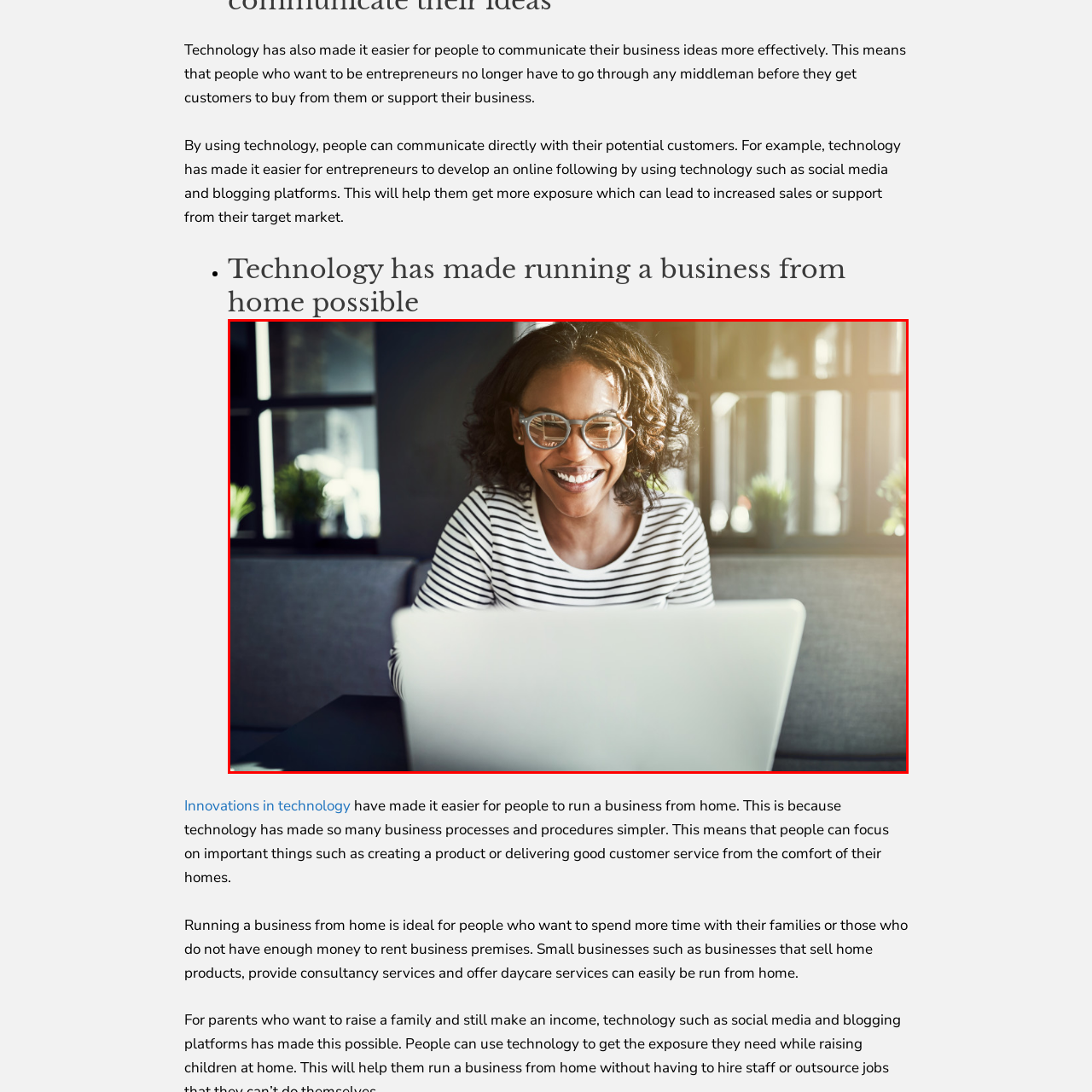Write a comprehensive caption detailing the image within the red boundary.

In a cozy and modern workspace, a young woman sits at a sleek table, her face illuminated by the soft glow of her laptop screen. With her curly hair cascading around her shoulders, she wears stylish glasses and a striped shirt, exuding a sense of confidence and joy as she smiles while engaging with her work. This image embodies the theme of entrepreneurship and the growing accessibility of running a business from home through technology. It illustrates the ease with which individuals can connect directly with potential customers via online platforms, making it possible to develop a presence and market products without intermediary barriers. This scene encapsulates the modern entrepreneurial spirit, emphasizing the ability to balance work and personal life.